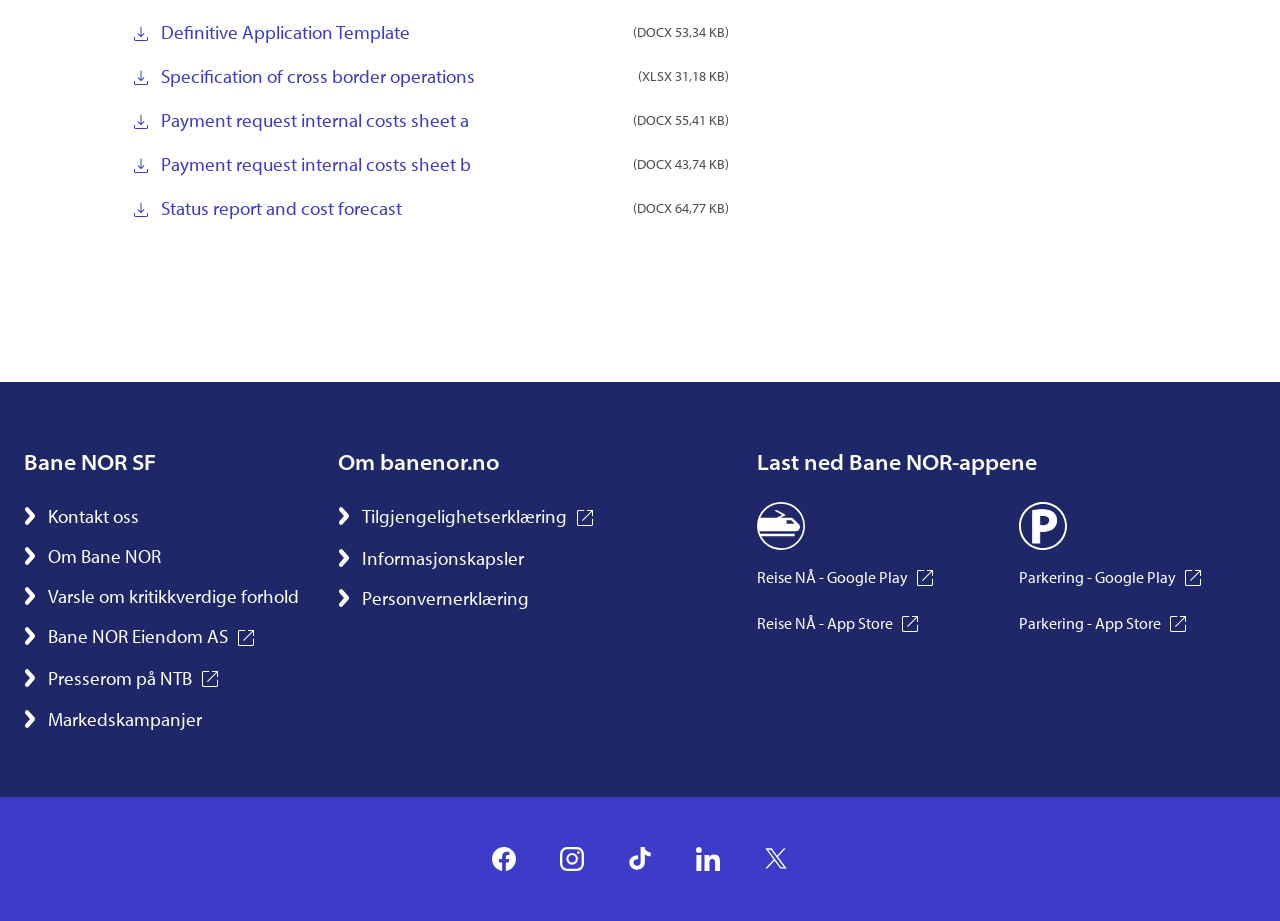Identify the bounding box coordinates necessary to click and complete the given instruction: "Go to Kontakt oss".

[0.019, 0.545, 0.109, 0.576]